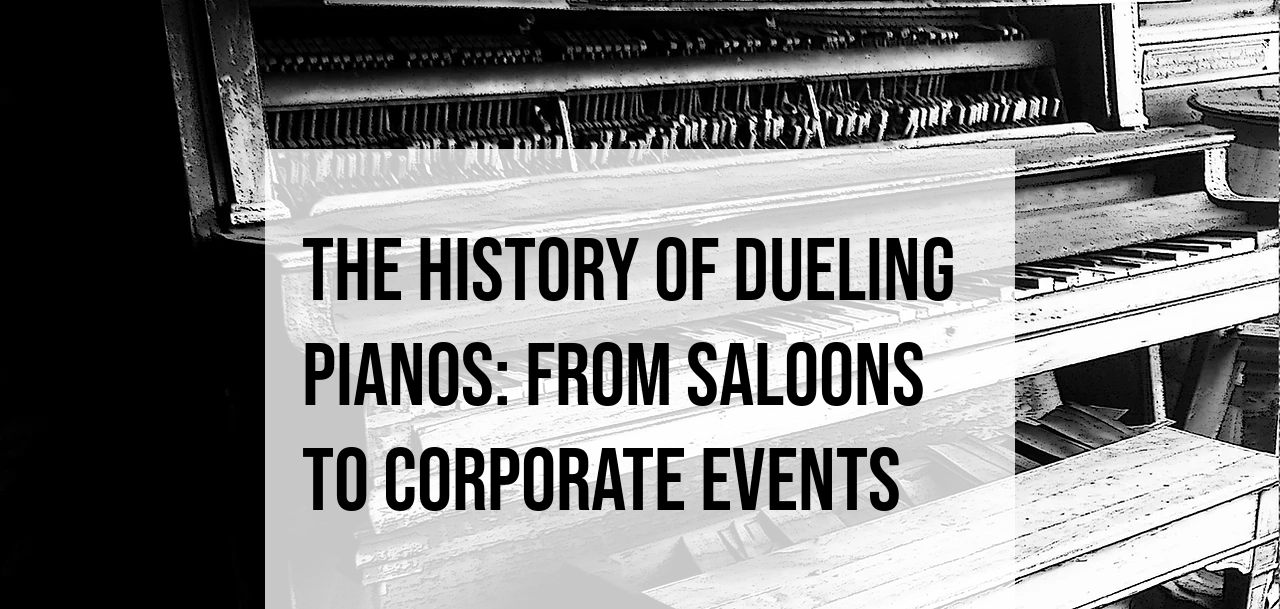Analyze the image and describe all key details you can observe.

The image showcases an antique player piano, evoking the rich history of dueling pianos, a tradition that originated in the 1950s in New Orleans. The black-and-white aesthetic emphasizes its vintage charm, highlighting the intricate mechanics and craftsmanship of the instrument. Overlaying the image is the text "THE HISTORY OF DUELING PIANOS: FROM SALOONS TO CORPORATE EVENTS," reflecting the evolution of this lively musical performance style from its humble beginnings in saloons to its modern-day presence at corporate gatherings. This visual captures not only the nostalgia associated with dueling pianos but also their enduring popularity and cultural significance.